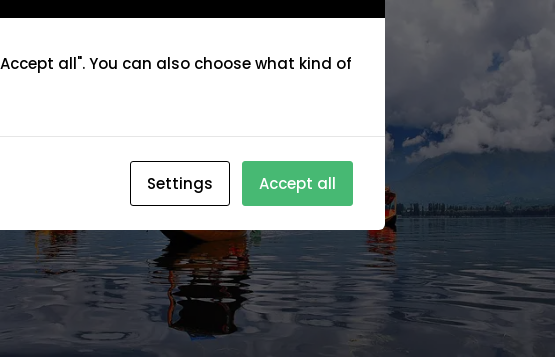Answer the following in one word or a short phrase: 
What is Kashmir often referred to as?

Heaven on earth